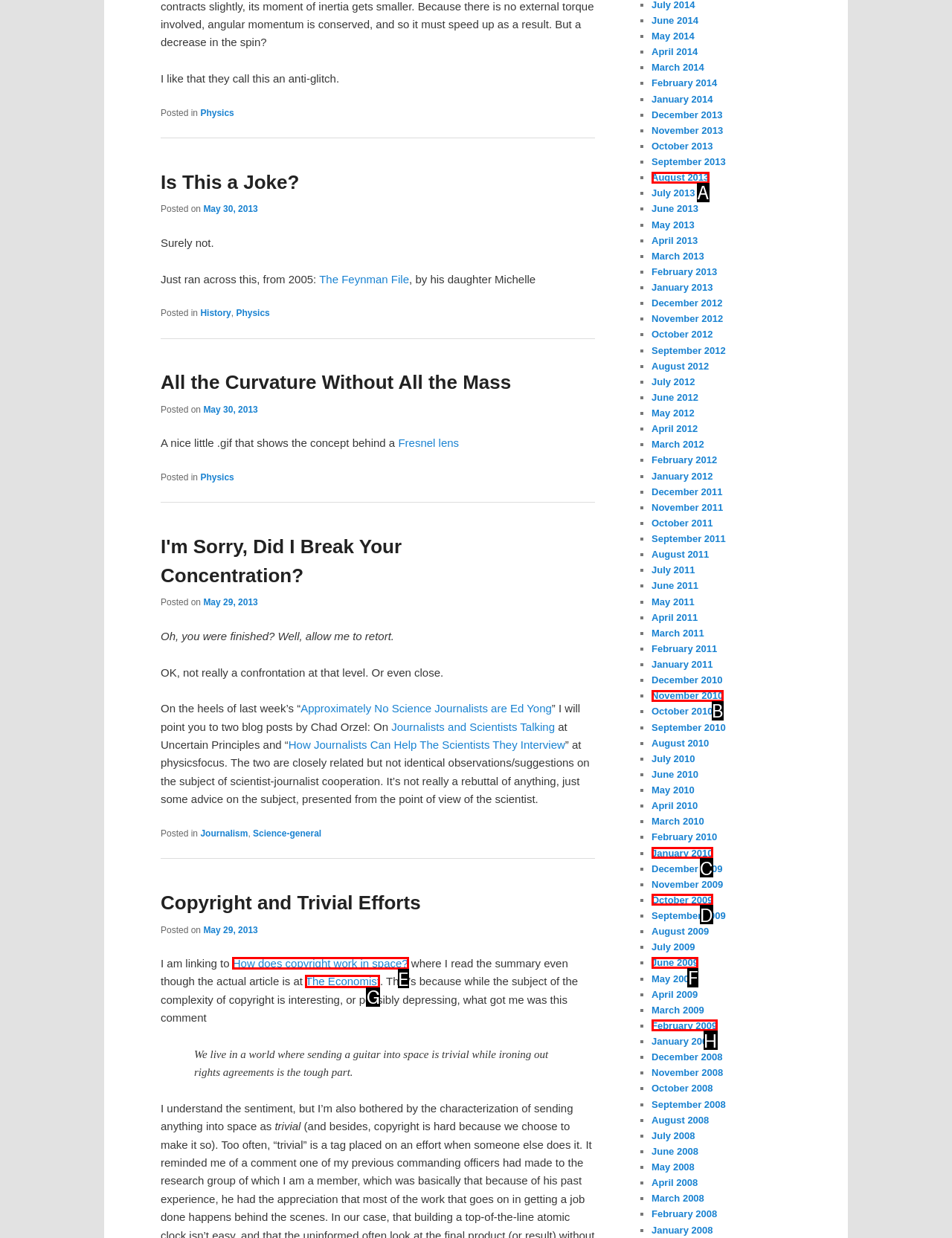Which letter corresponds to the correct option to complete the task: Click the link 'How does copyright work in space?'?
Answer with the letter of the chosen UI element.

E